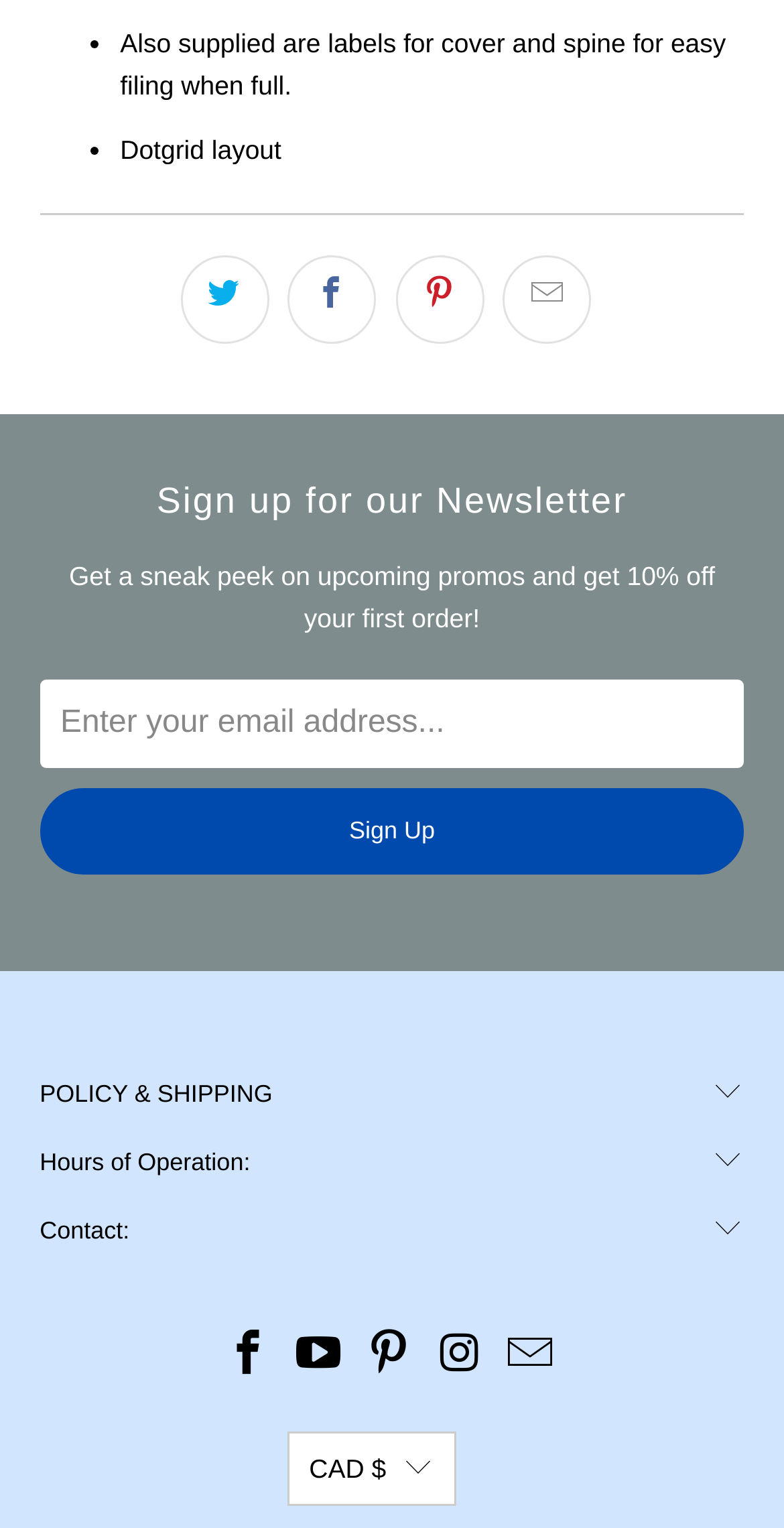Determine the bounding box coordinates for the element that should be clicked to follow this instruction: "Select currency". The coordinates should be given as four float numbers between 0 and 1, in the format [left, top, right, bottom].

[0.366, 0.937, 0.583, 0.986]